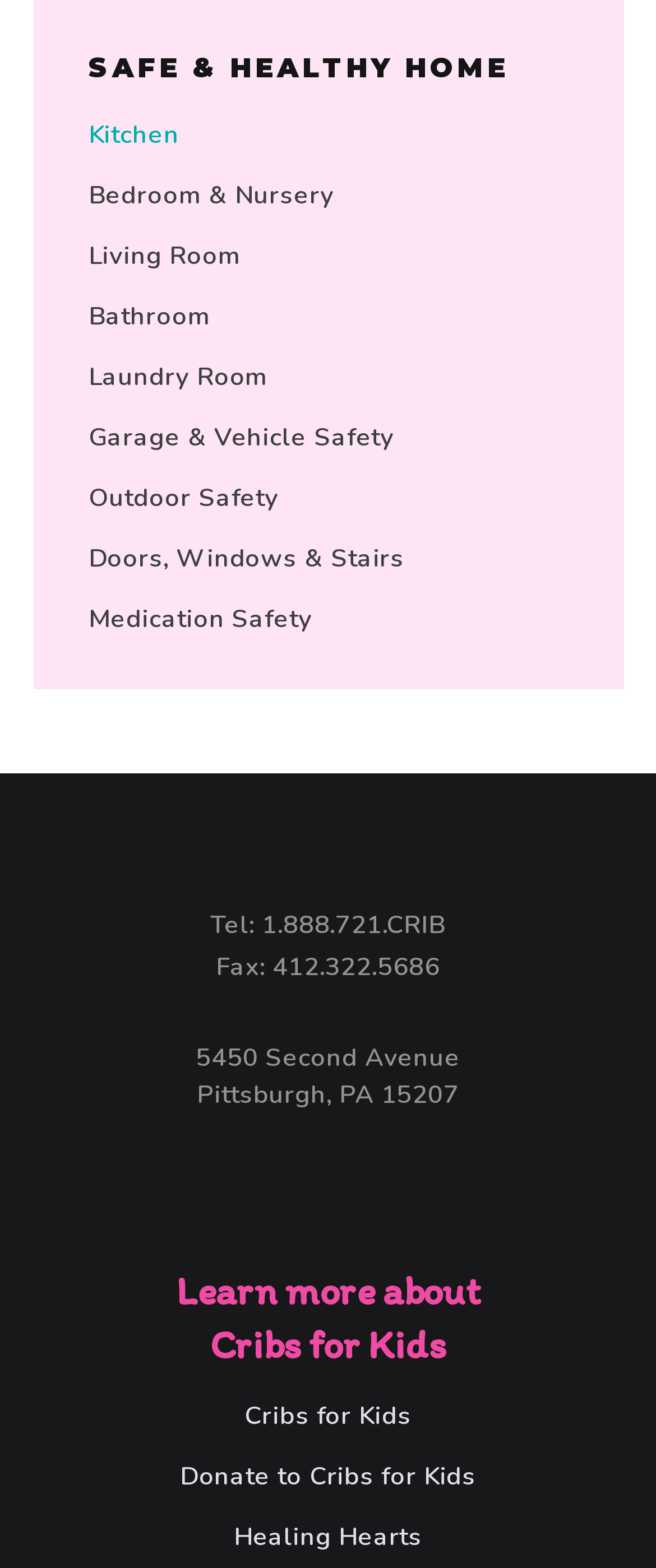Provide your answer in a single word or phrase: 
What organization is mentioned on the webpage?

Cribs for Kids